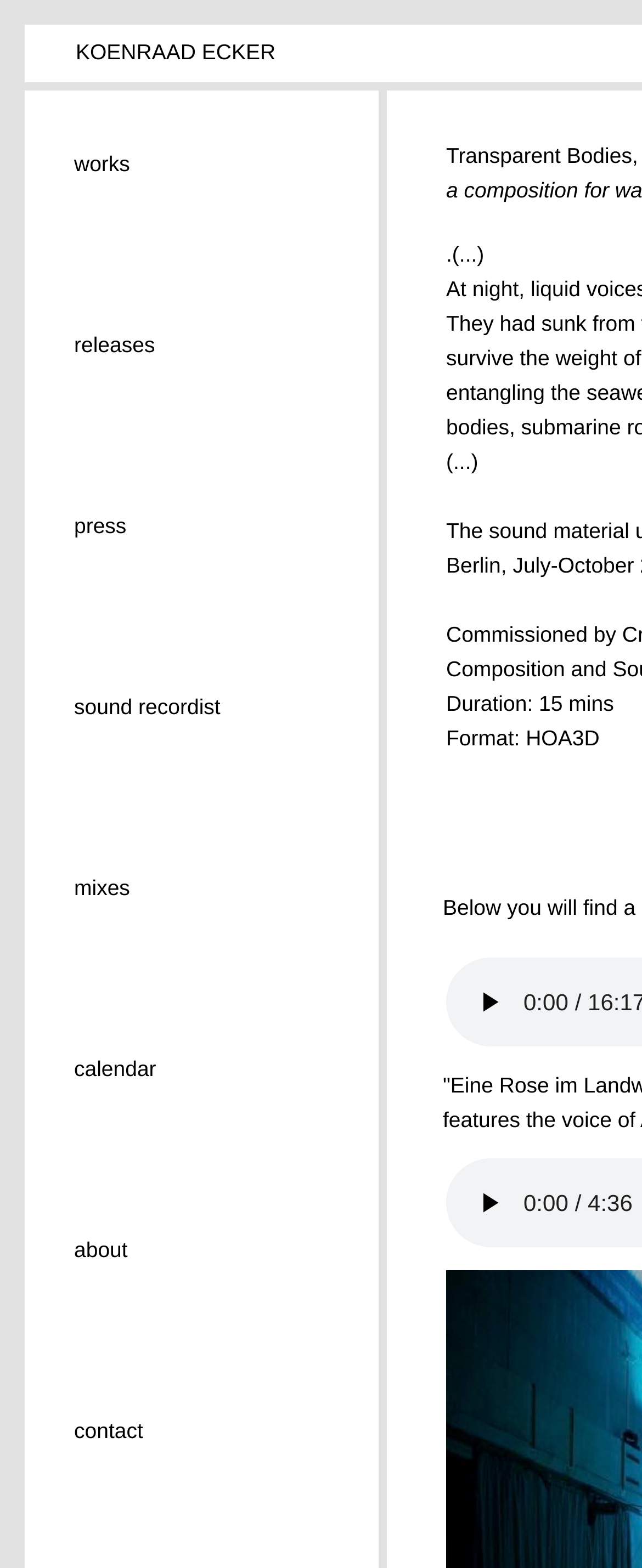What is the name of the artist?
Respond to the question with a single word or phrase according to the image.

KOENRAAD ECKER